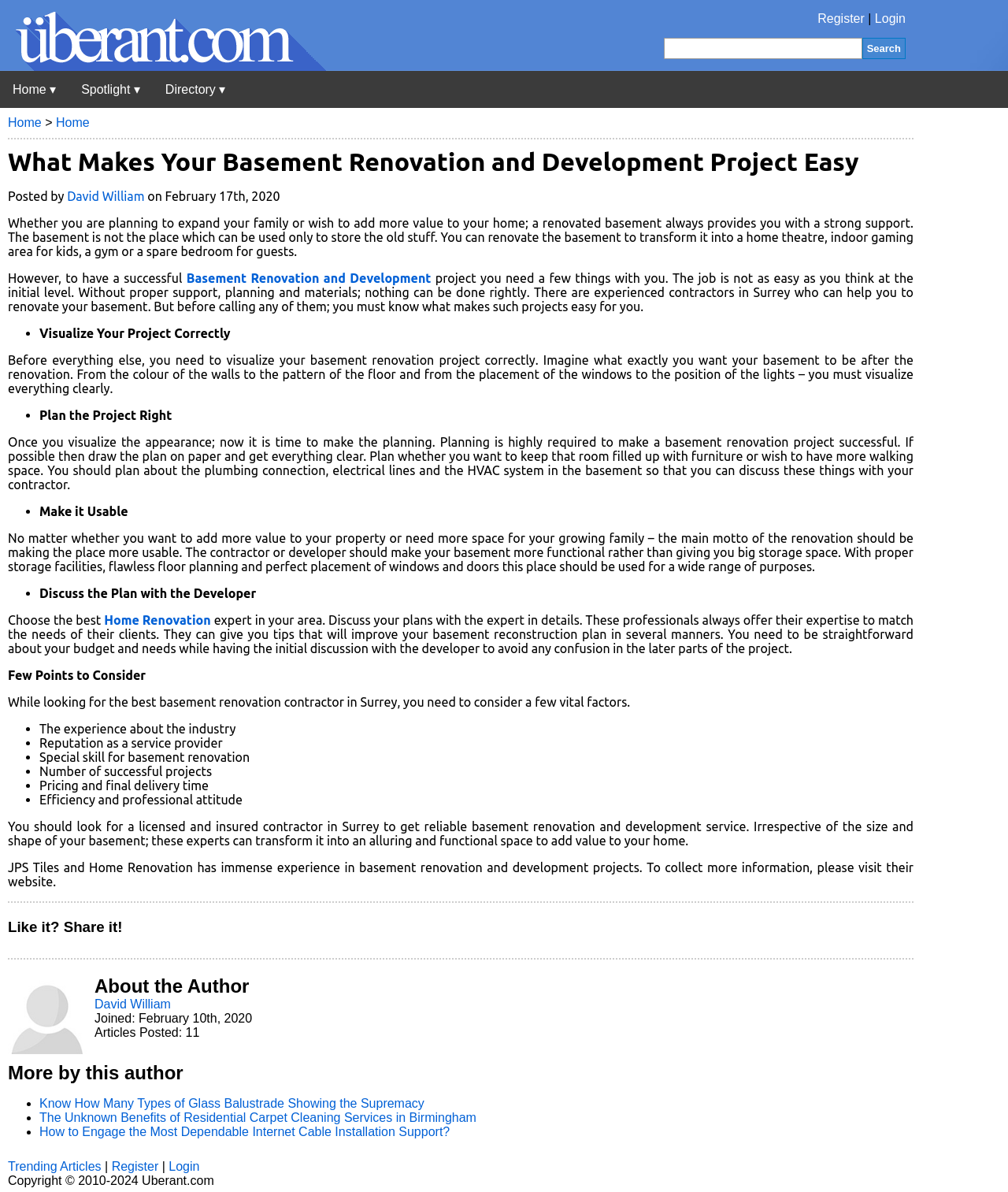Pinpoint the bounding box coordinates of the clickable area needed to execute the instruction: "Visit the homepage". The coordinates should be specified as four float numbers between 0 and 1, i.e., [left, top, right, bottom].

[0.0, 0.059, 0.068, 0.091]